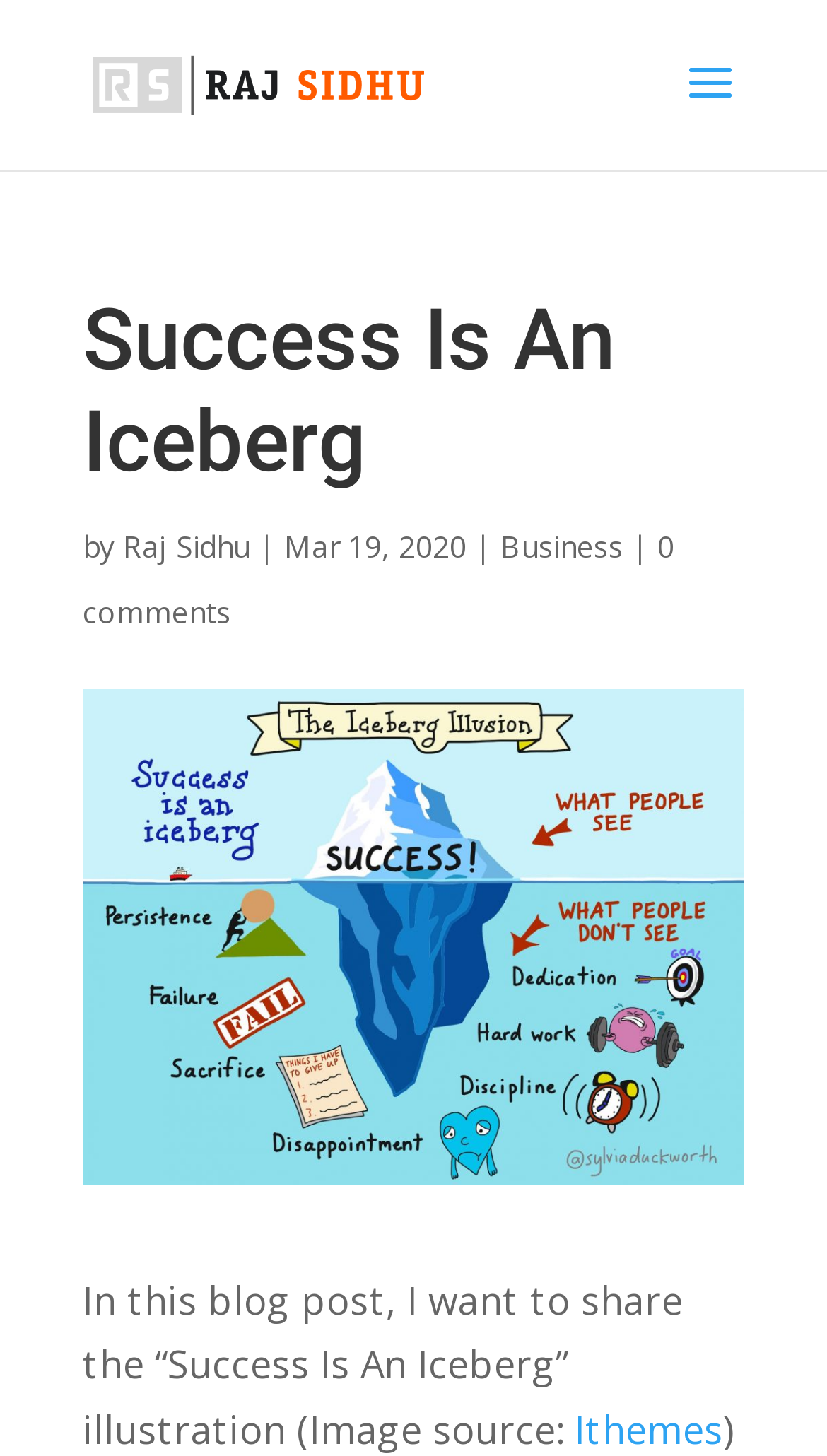Identify the main heading from the webpage and provide its text content.

Success Is An Iceberg